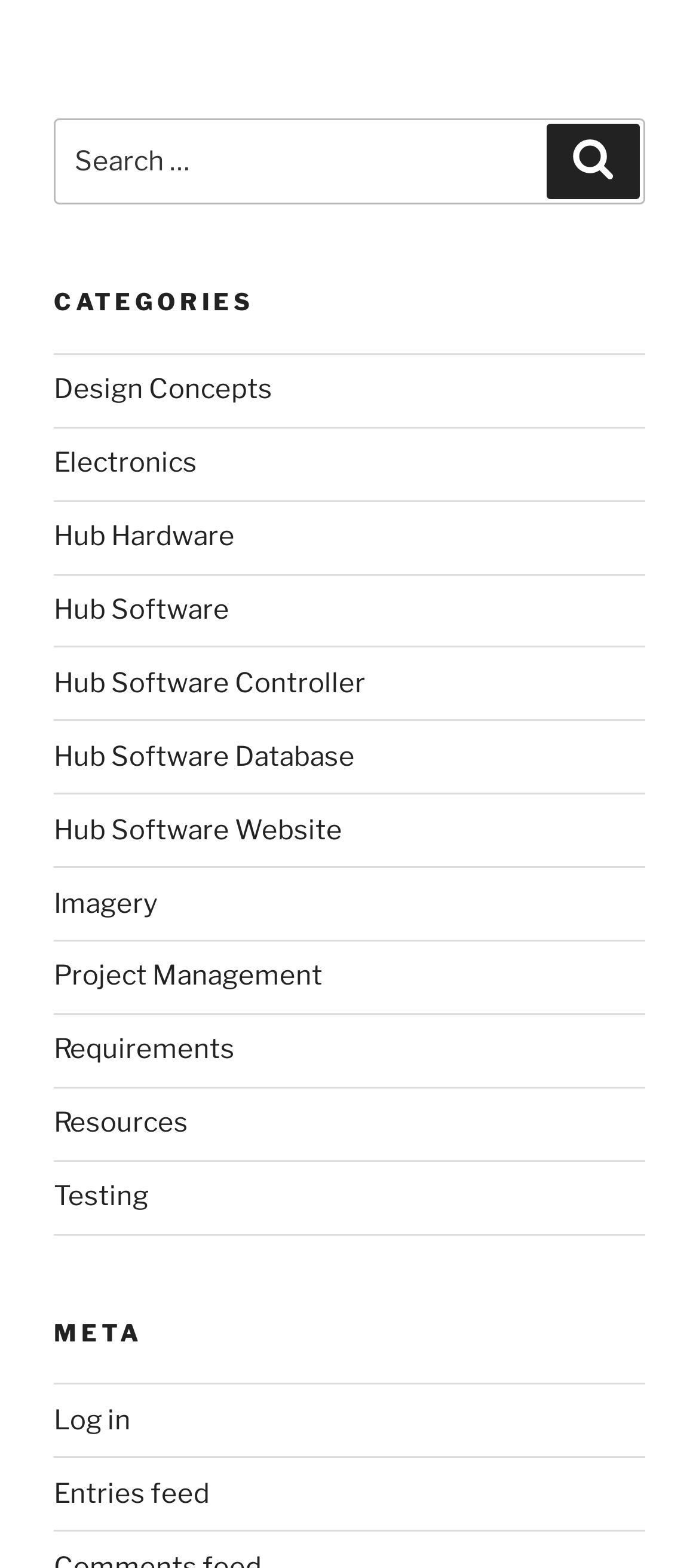Can you provide the bounding box coordinates for the element that should be clicked to implement the instruction: "Click on Search button"?

[0.782, 0.079, 0.915, 0.127]